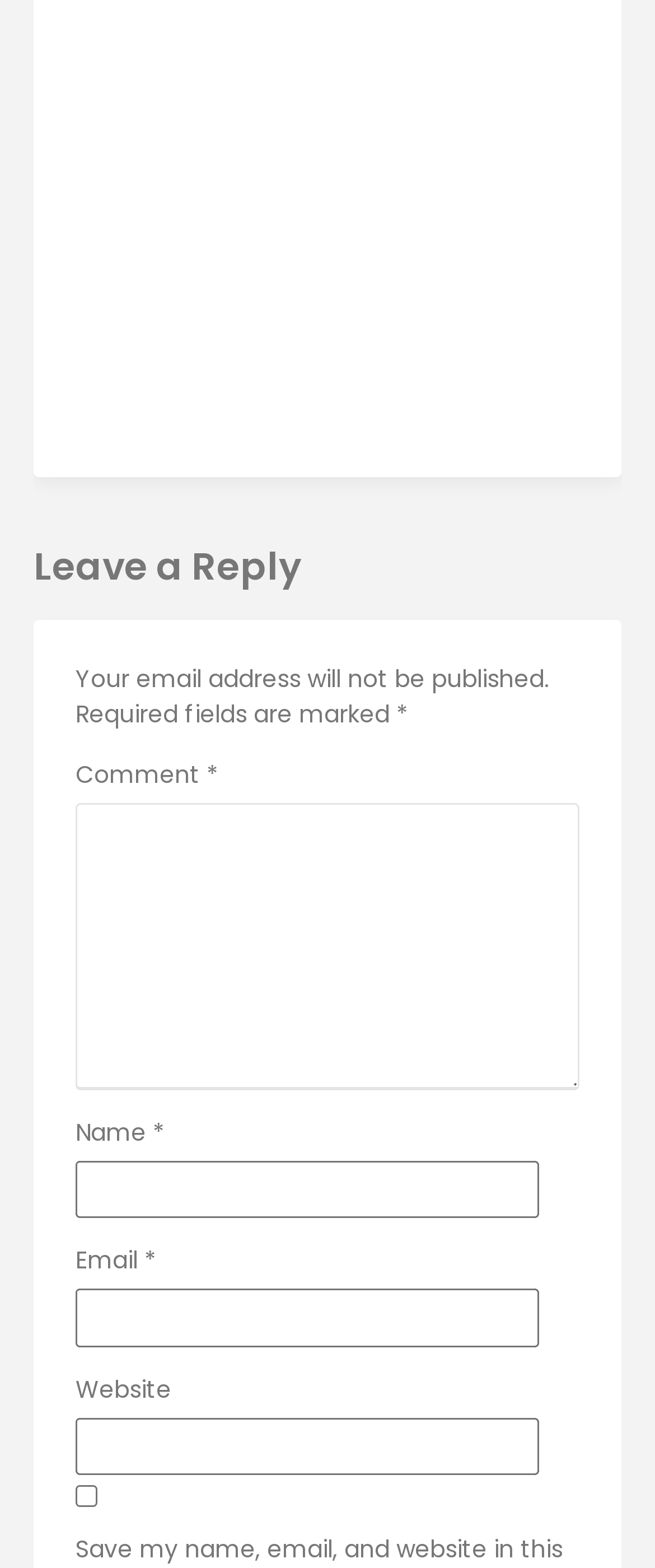Based on the provided description, "parent_node: Website name="url"", find the bounding box of the corresponding UI element in the screenshot.

[0.115, 0.904, 0.823, 0.94]